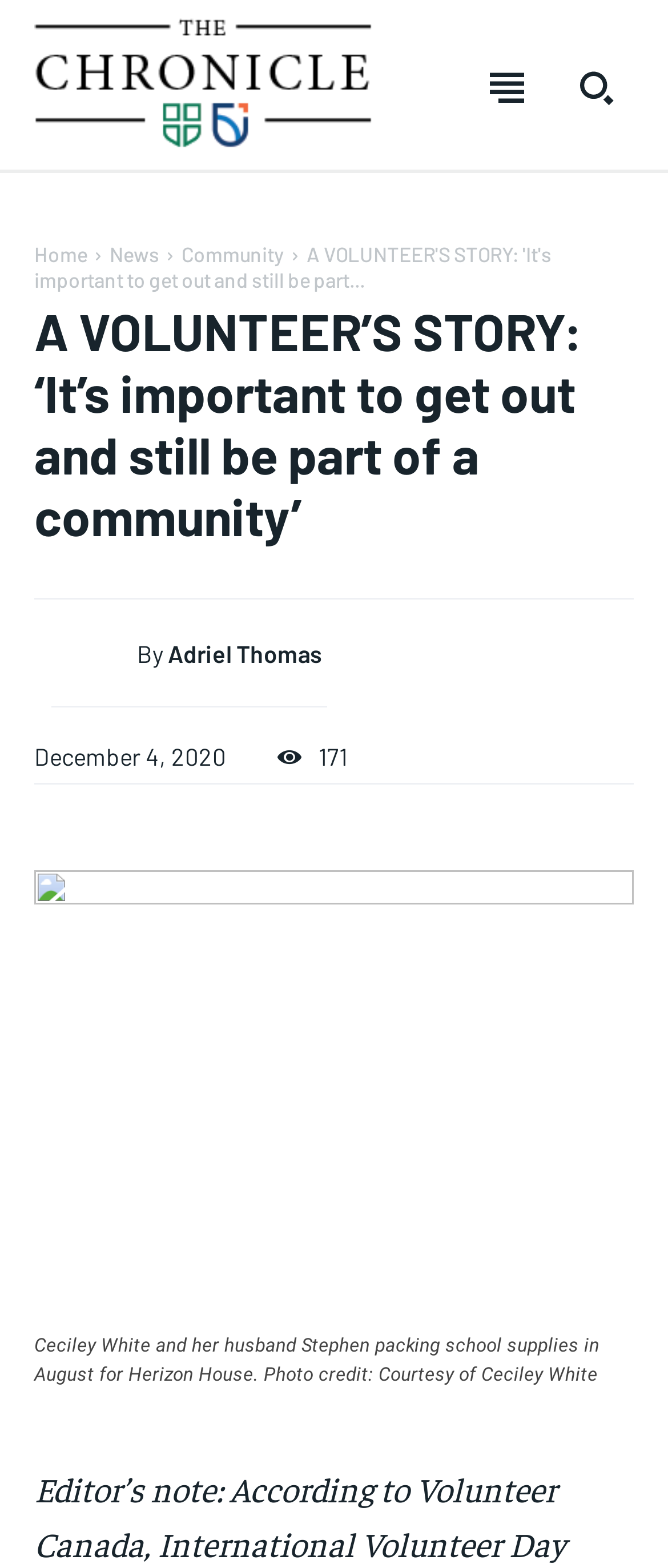Please provide the bounding box coordinates for the element that needs to be clicked to perform the following instruction: "Subscribe to the newsletter". The coordinates should be given as four float numbers between 0 and 1, i.e., [left, top, right, bottom].

[0.358, 0.29, 0.63, 0.328]